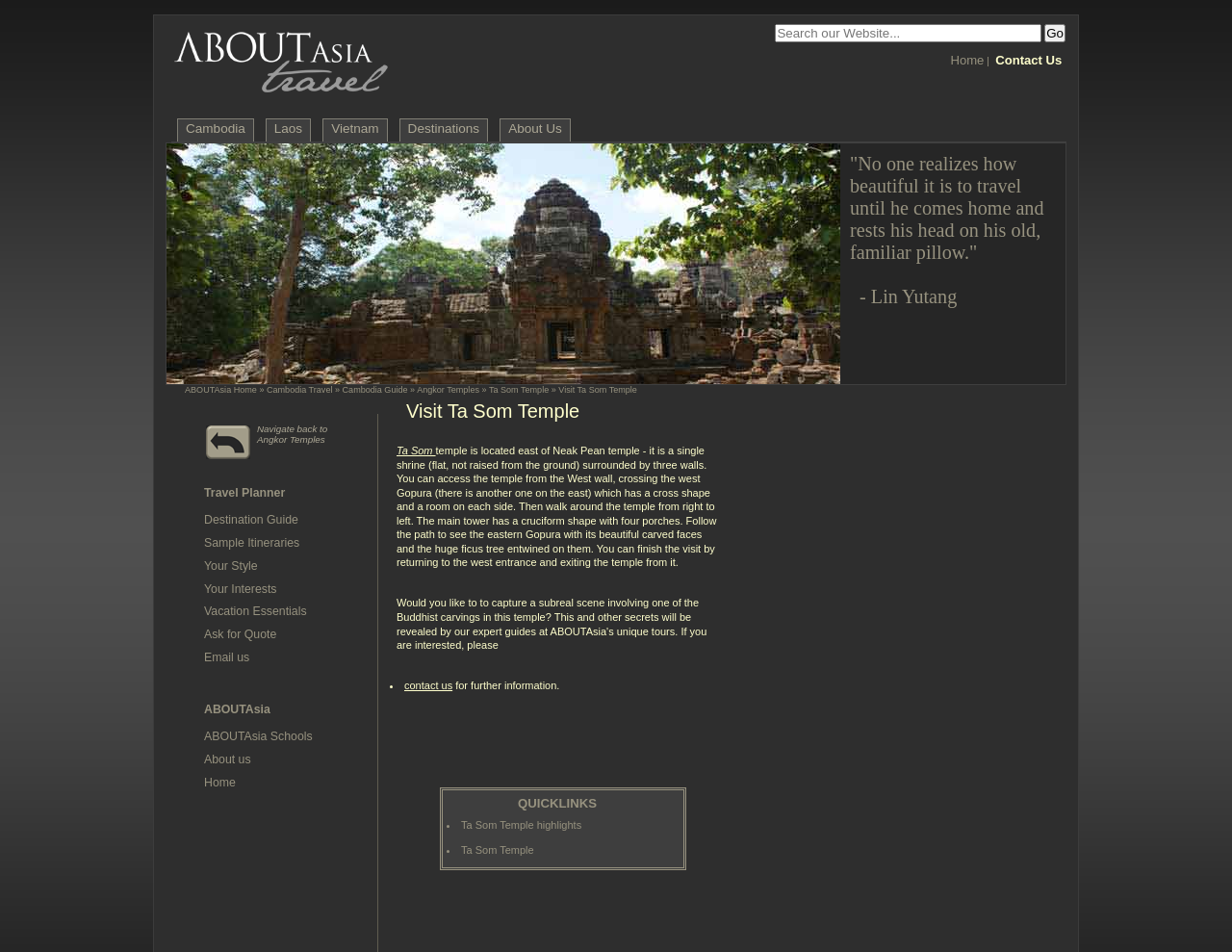Can you provide the bounding box coordinates for the element that should be clicked to implement the instruction: "Navigate back to Angkor Temples"?

[0.209, 0.443, 0.266, 0.468]